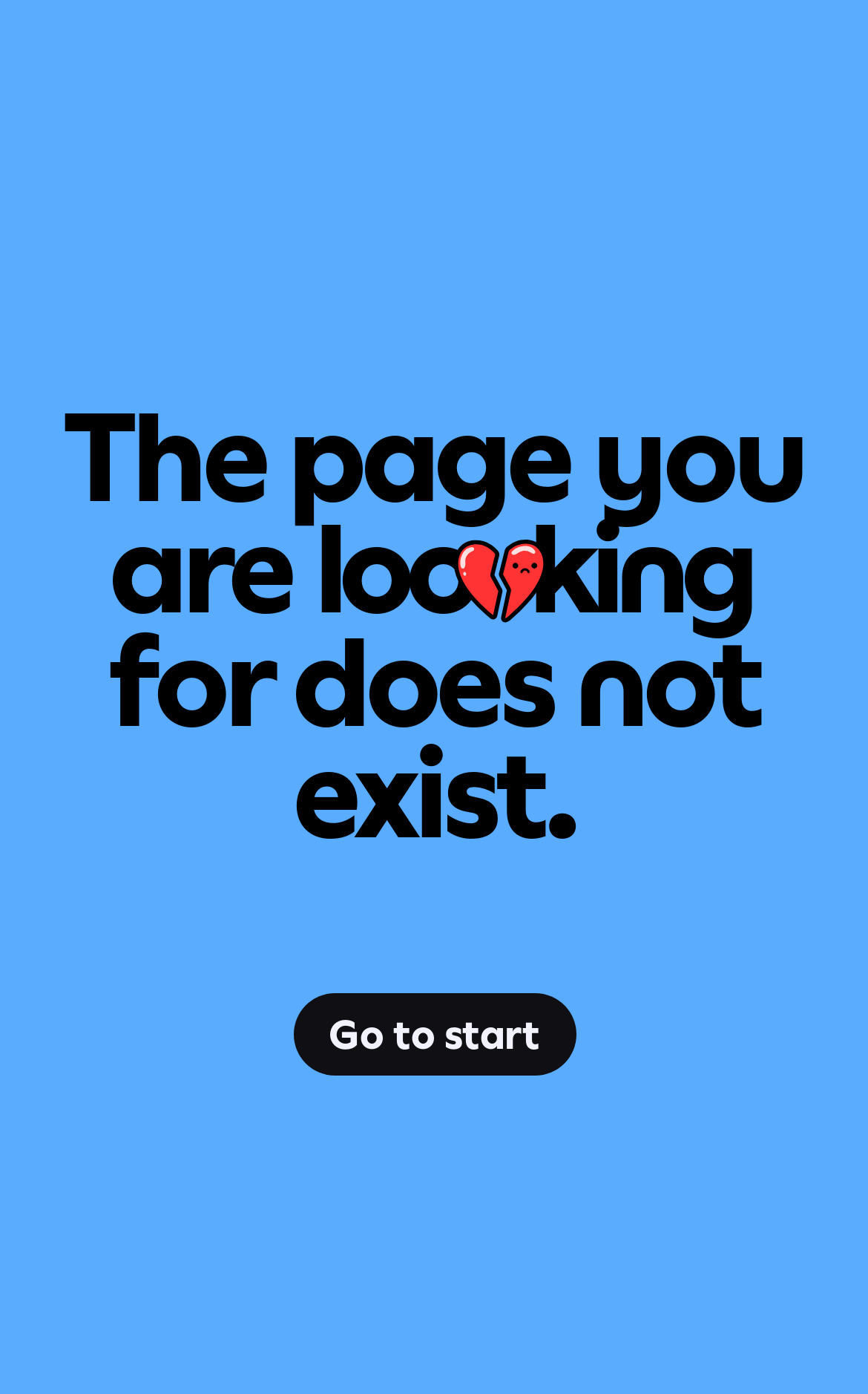Find the primary header on the webpage and provide its text.

The page you are looking for does not exist.